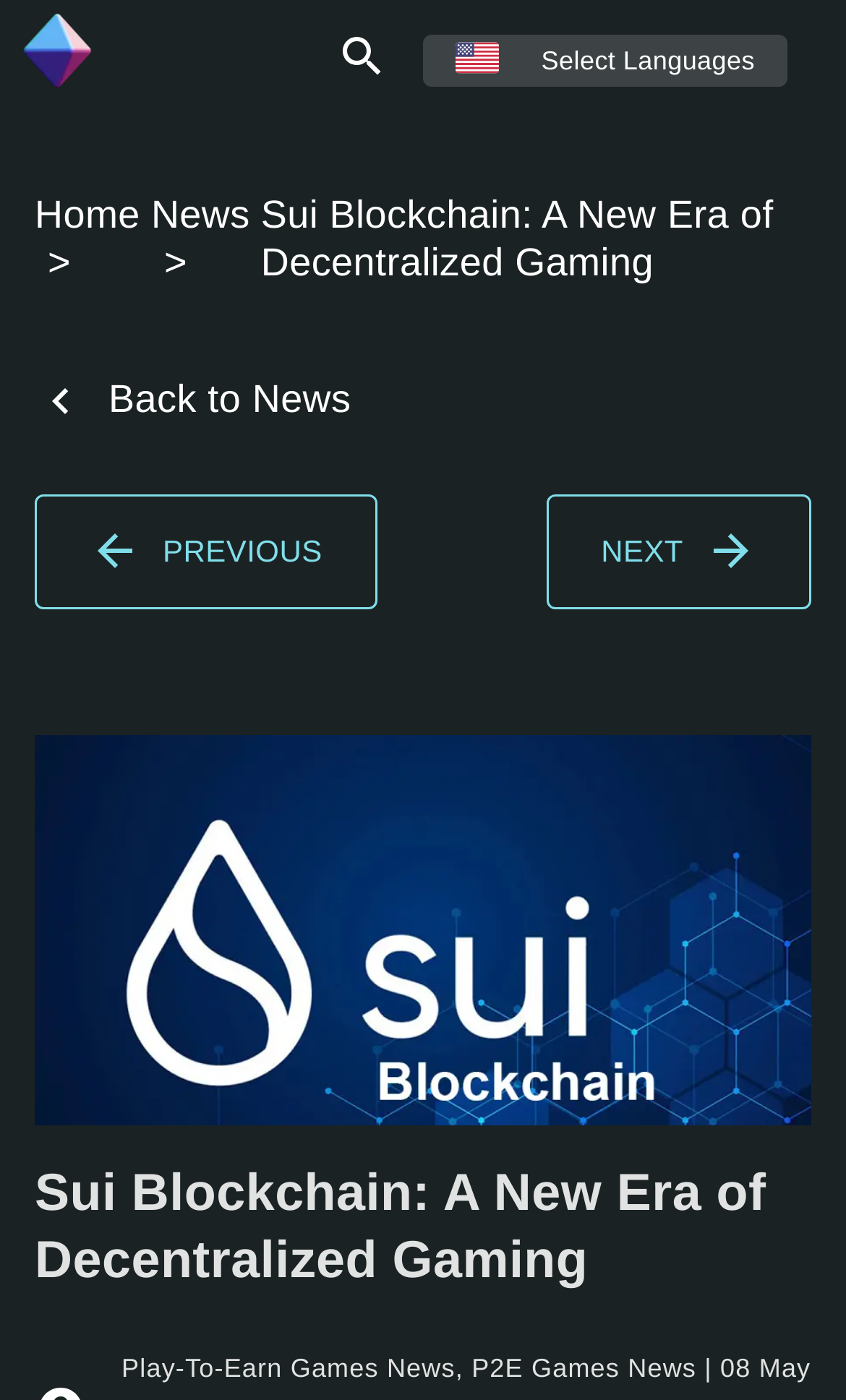Please provide the bounding box coordinates in the format (top-left x, top-left y, bottom-right x, bottom-right y). Remember, all values are floating point numbers between 0 and 1. What is the bounding box coordinate of the region described as: Back to News

[0.041, 0.268, 0.415, 0.305]